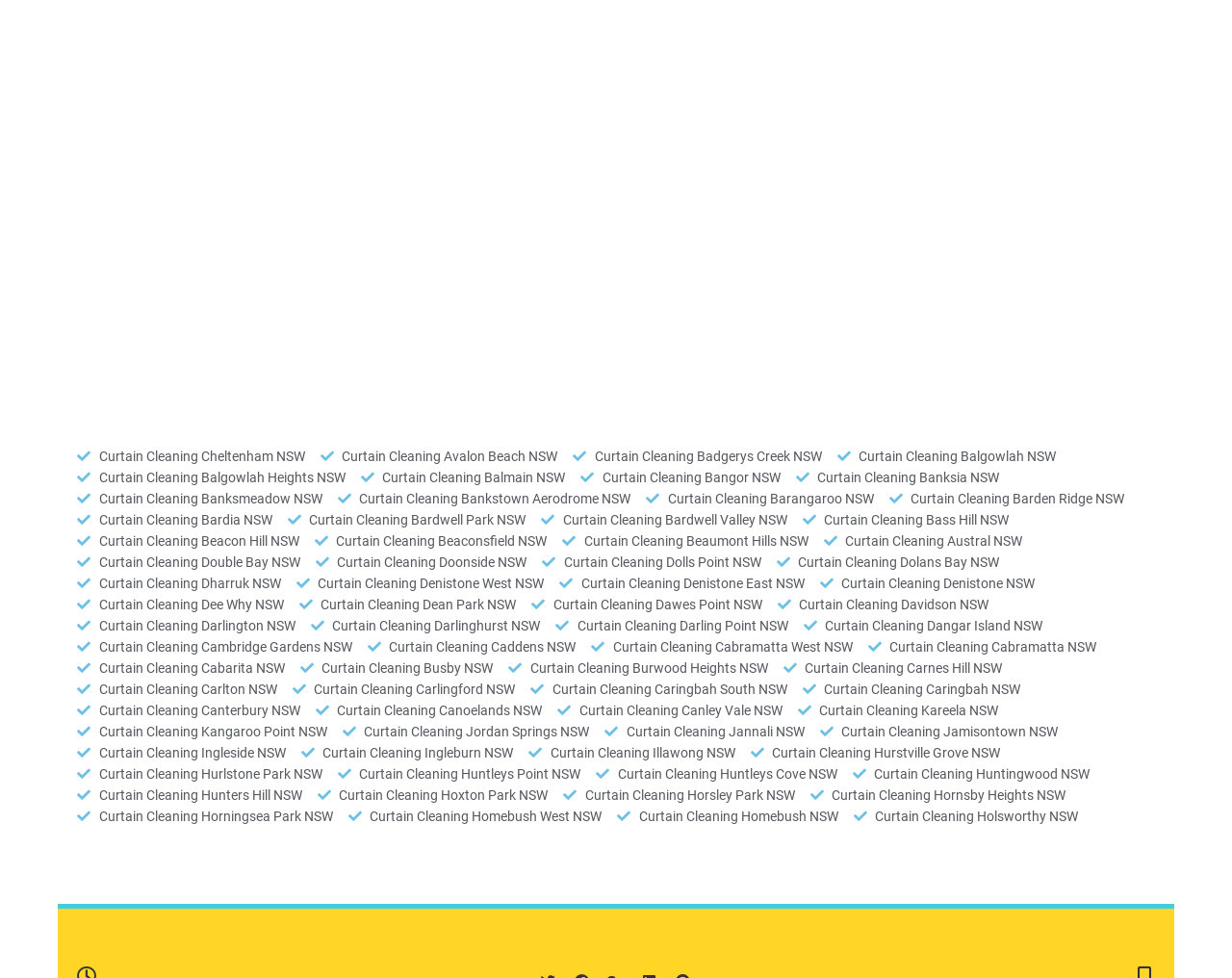Give a one-word or one-phrase response to the question: 
Is there a curtain cleaning service for a location starting with 'D'?

Yes